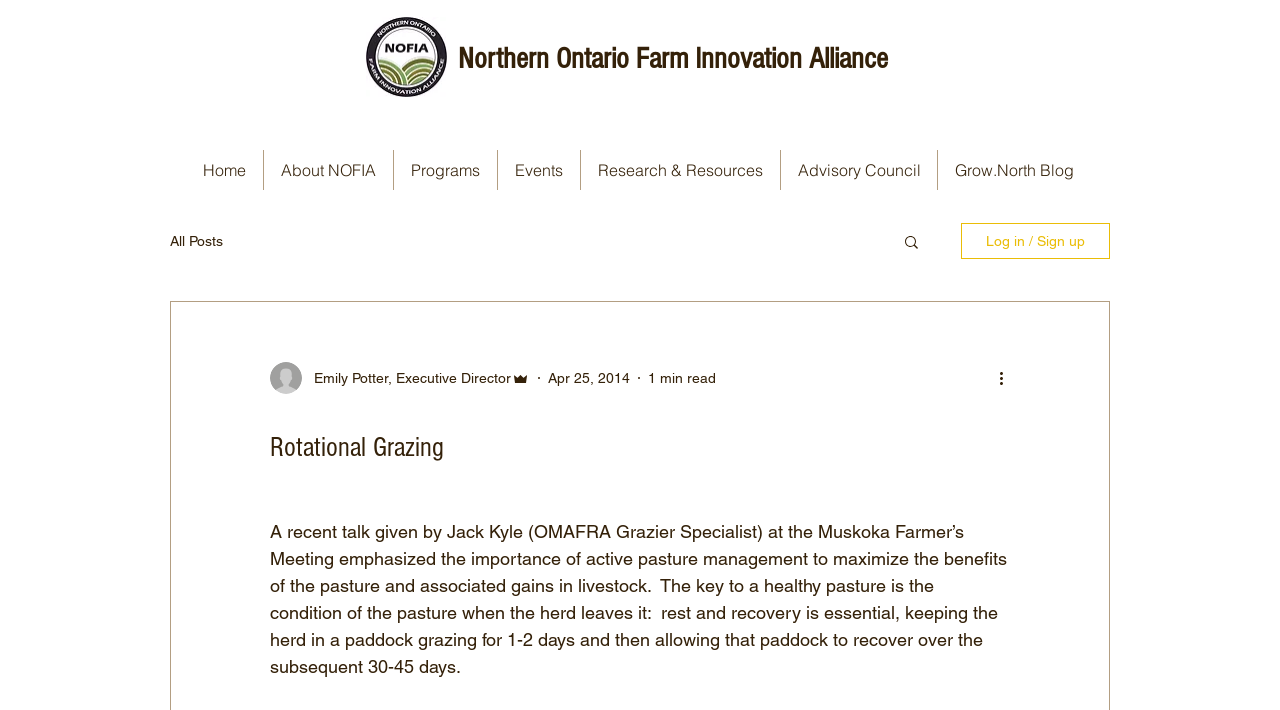Use one word or a short phrase to answer the question provided: 
What is the topic of the article?

Rotational Grazing